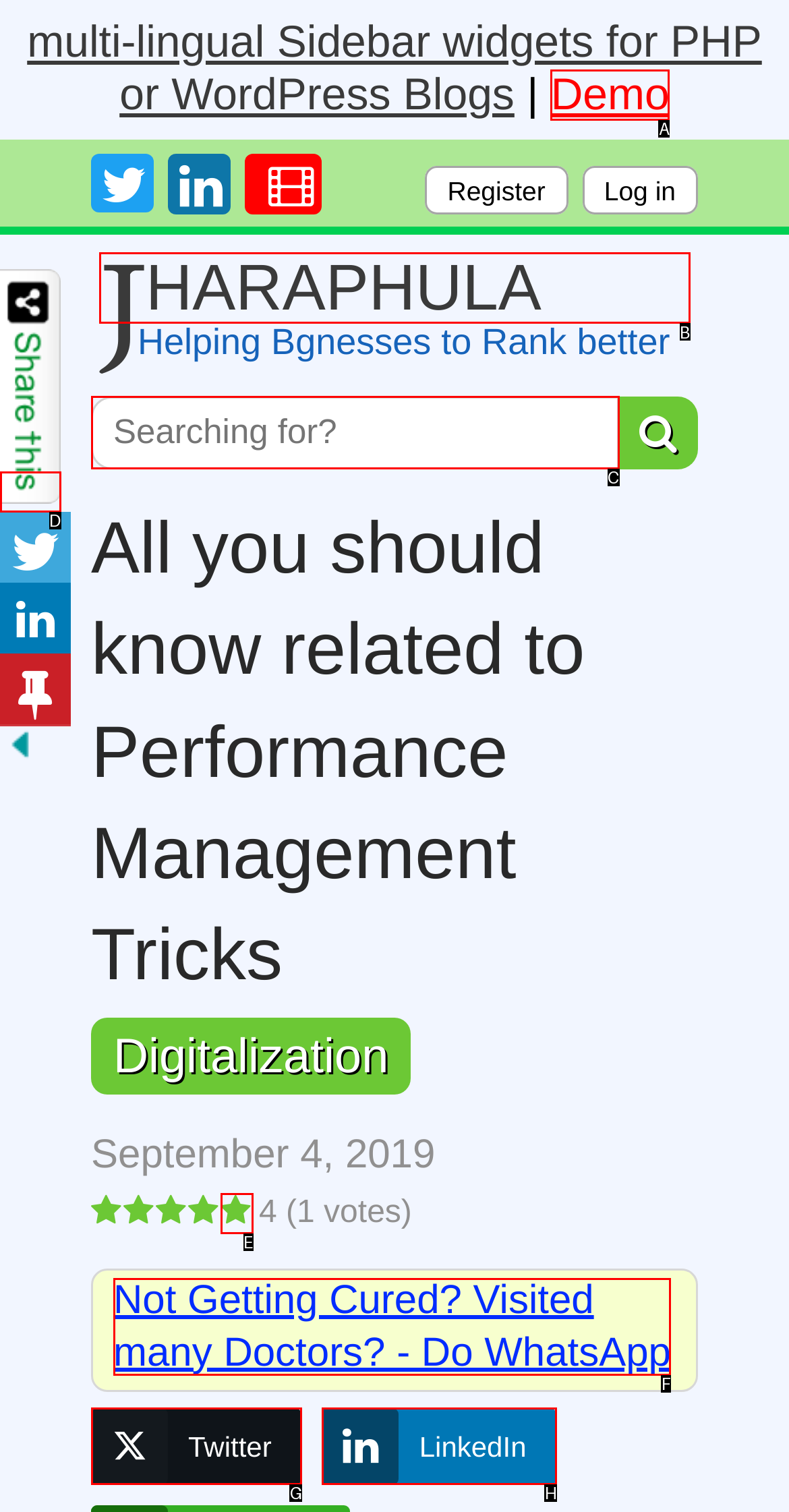Choose the HTML element that best fits the description: name="s" placeholder="Searching for?". Answer with the option's letter directly.

C